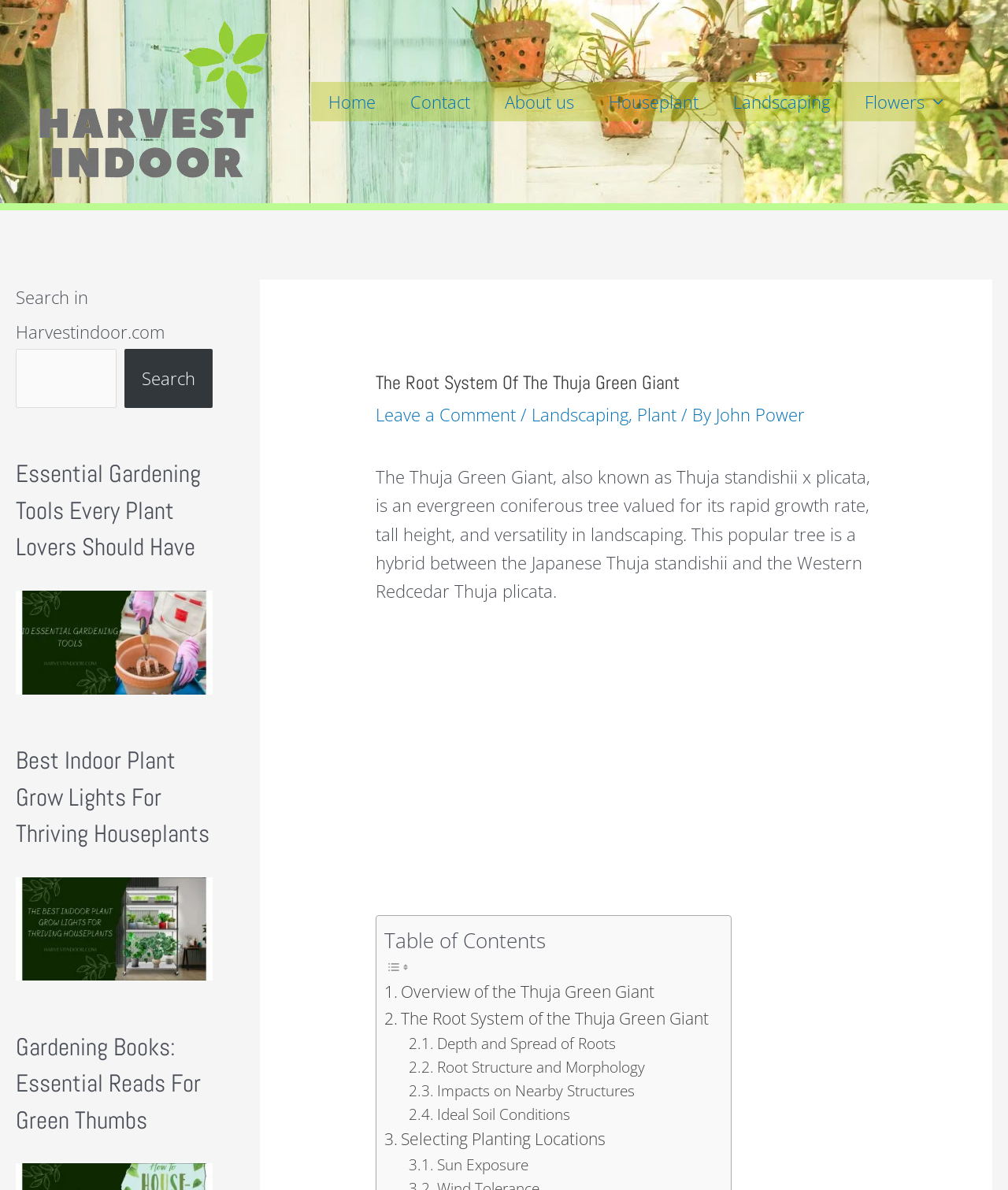Identify the bounding box coordinates of the clickable section necessary to follow the following instruction: "Click on 'Leave a Comment'". The coordinates should be presented as four float numbers from 0 to 1, i.e., [left, top, right, bottom].

[0.372, 0.338, 0.512, 0.358]